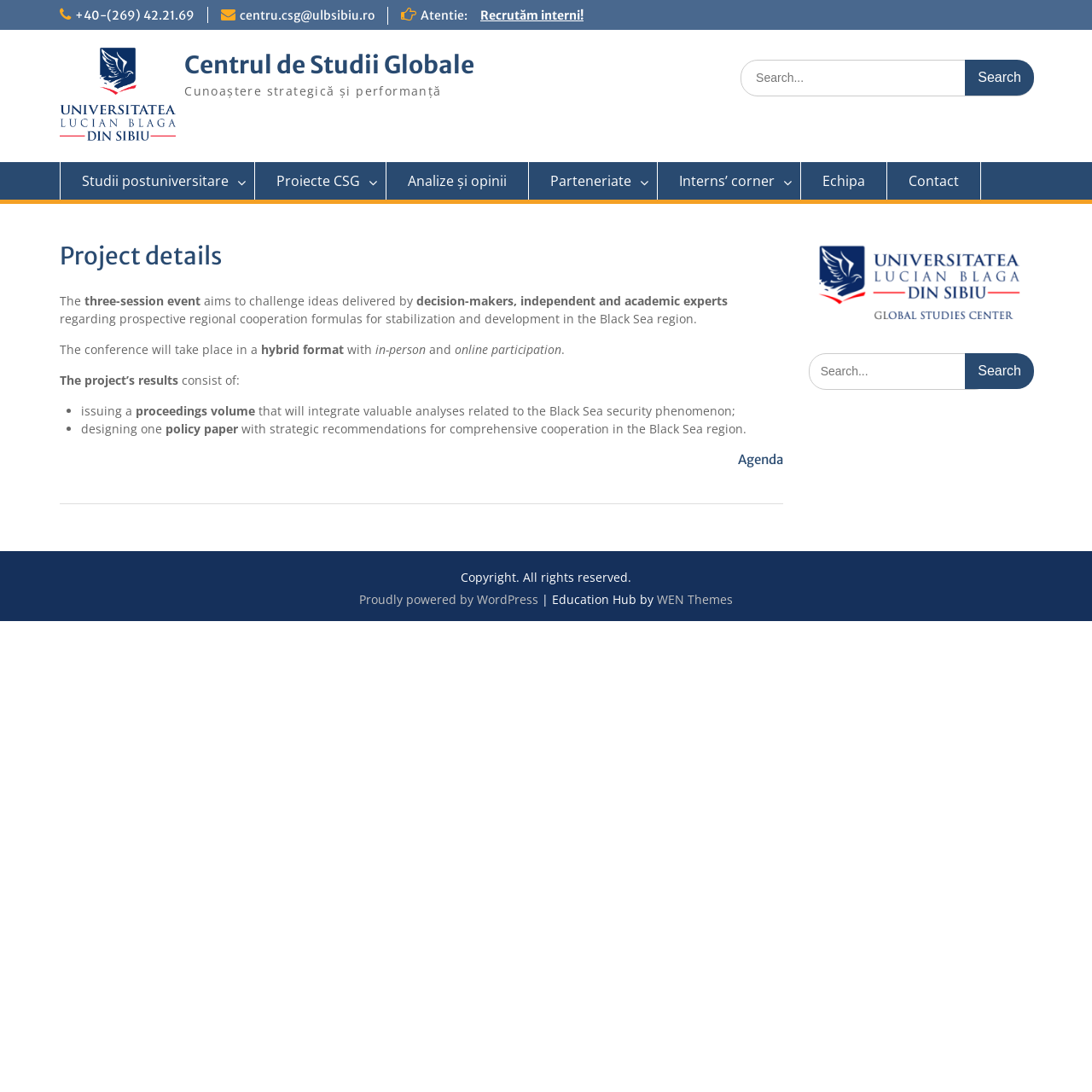Provide the bounding box coordinates for the UI element that is described by this text: "Analize și opinii". The coordinates should be in the form of four float numbers between 0 and 1: [left, top, right, bottom].

[0.354, 0.148, 0.484, 0.183]